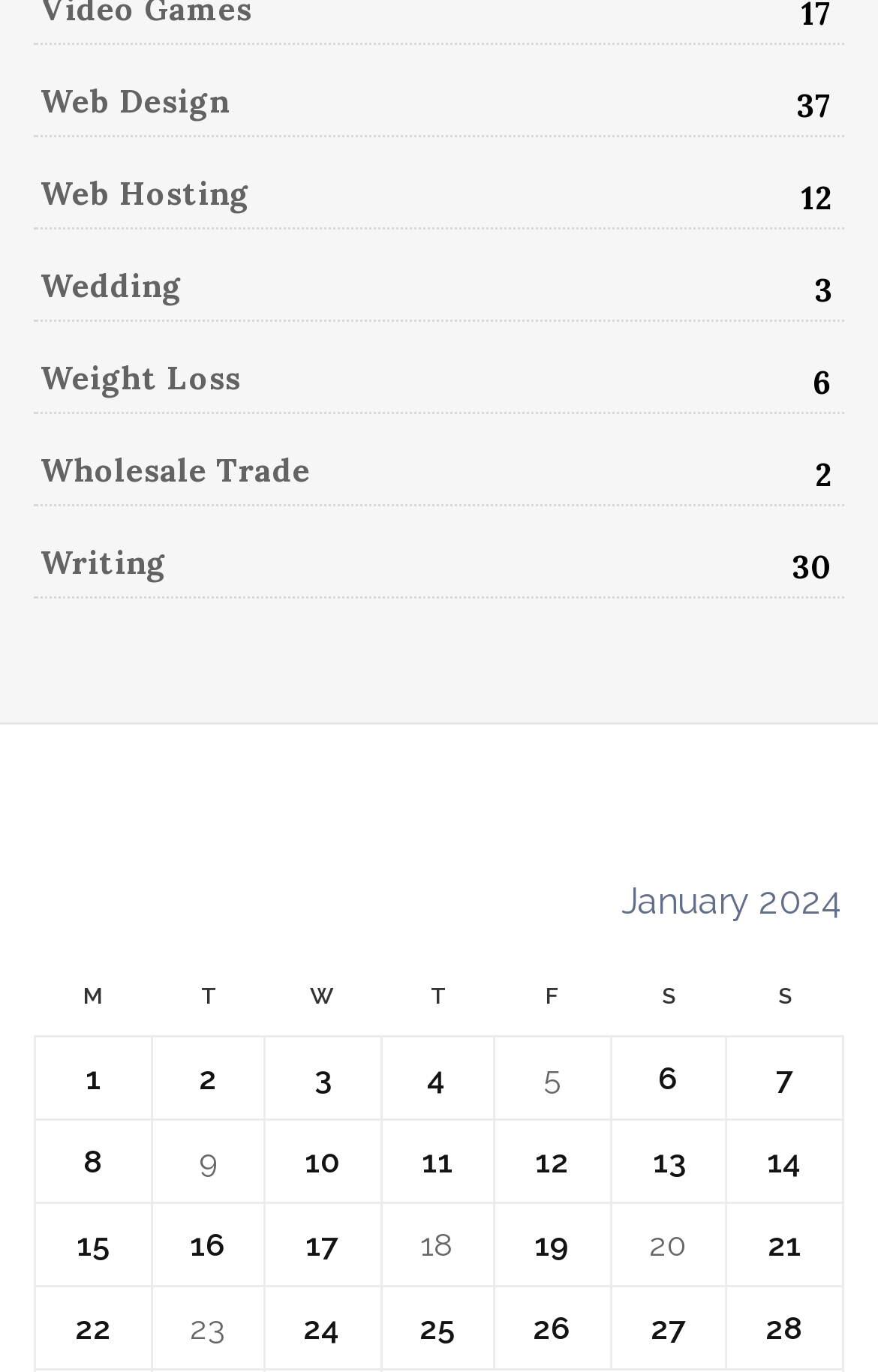What is the category with 37 posts?
Answer the question with a single word or phrase derived from the image.

Web Design